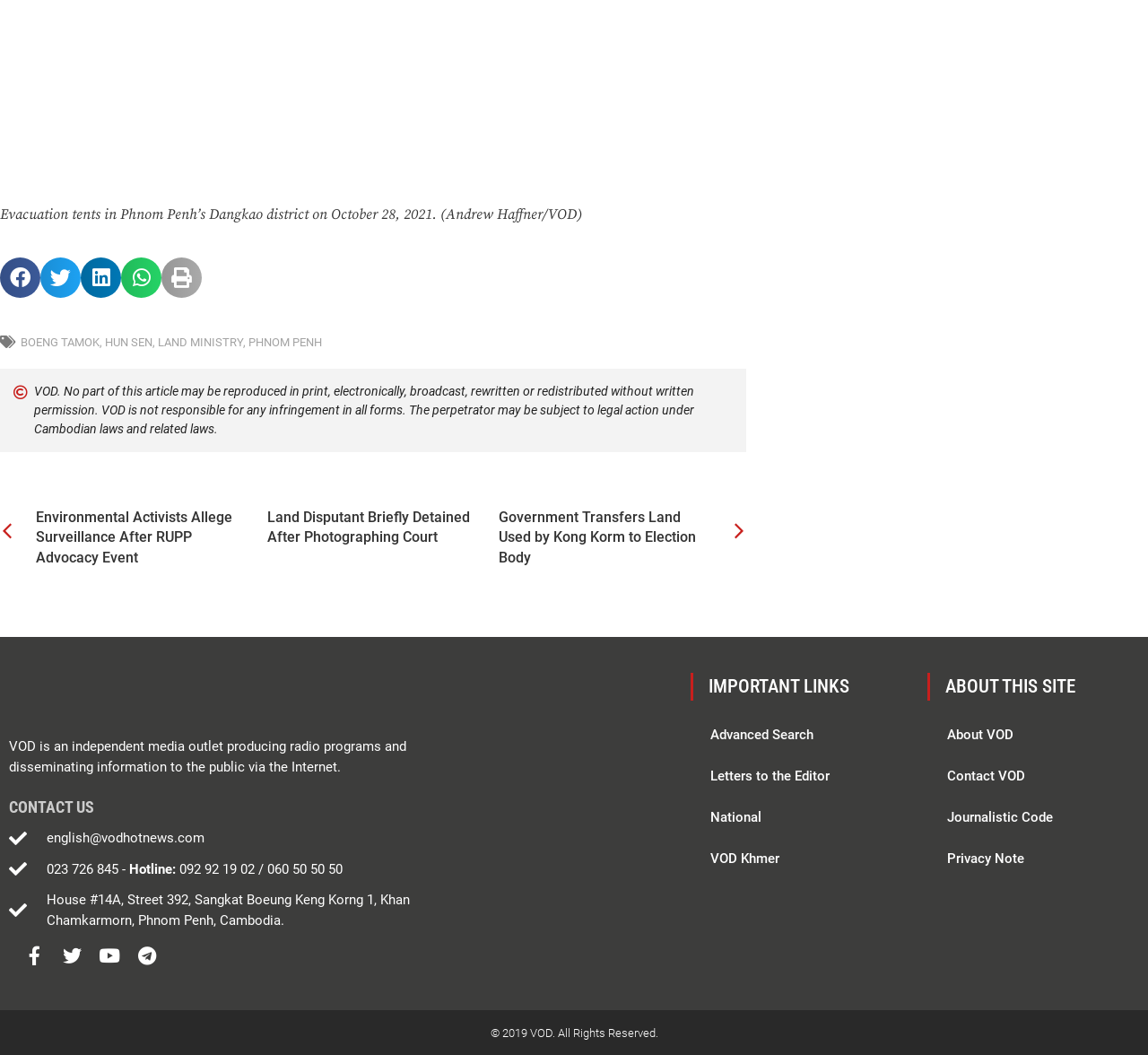Locate the bounding box coordinates of the area you need to click to fulfill this instruction: 'Go to next page'. The coordinates must be in the form of four float numbers ranging from 0 to 1: [left, top, right, bottom].

[0.632, 0.49, 0.655, 0.516]